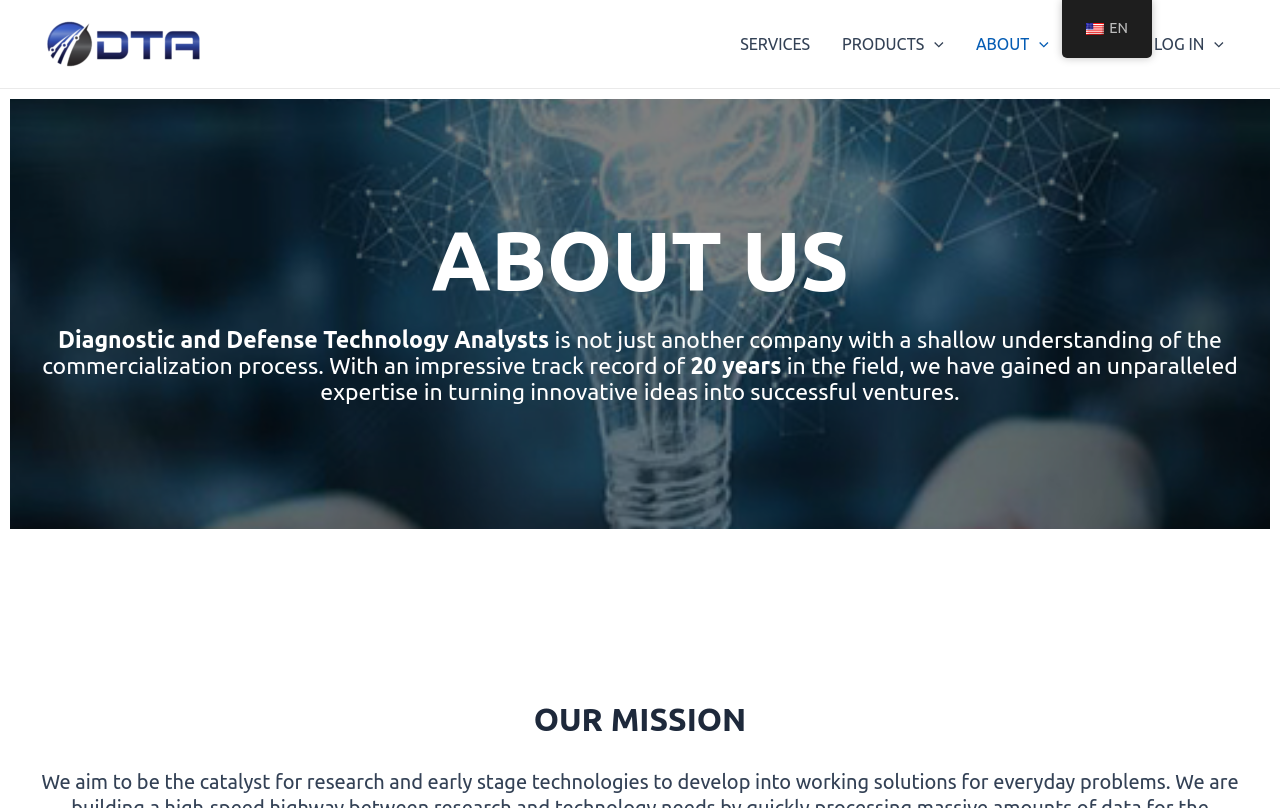Provide your answer in a single word or phrase: 
How many menu toggles are there?

3